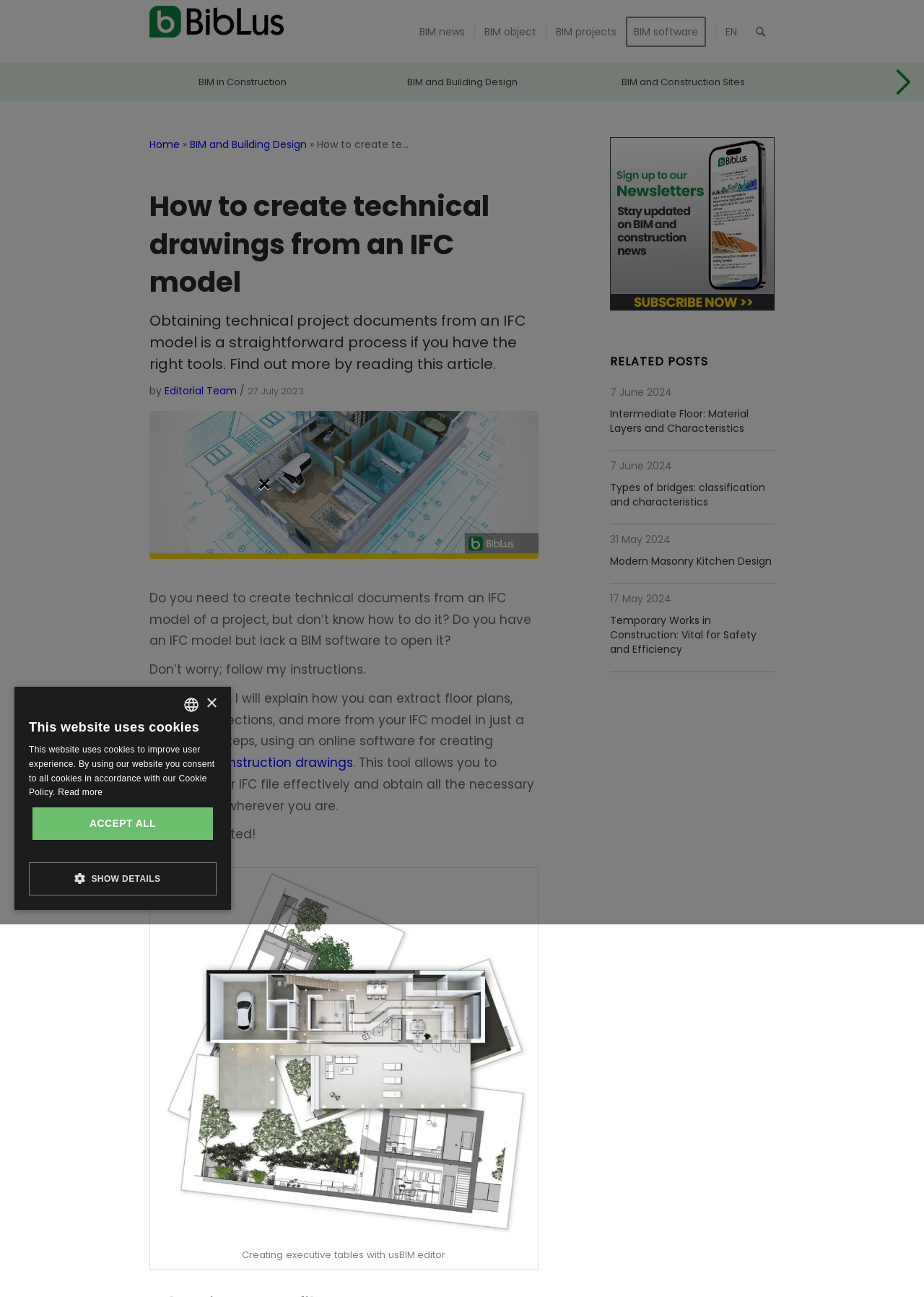Locate the bounding box coordinates of the clickable area needed to fulfill the instruction: "Click on the 'technical construction drawings' link".

[0.162, 0.581, 0.382, 0.595]